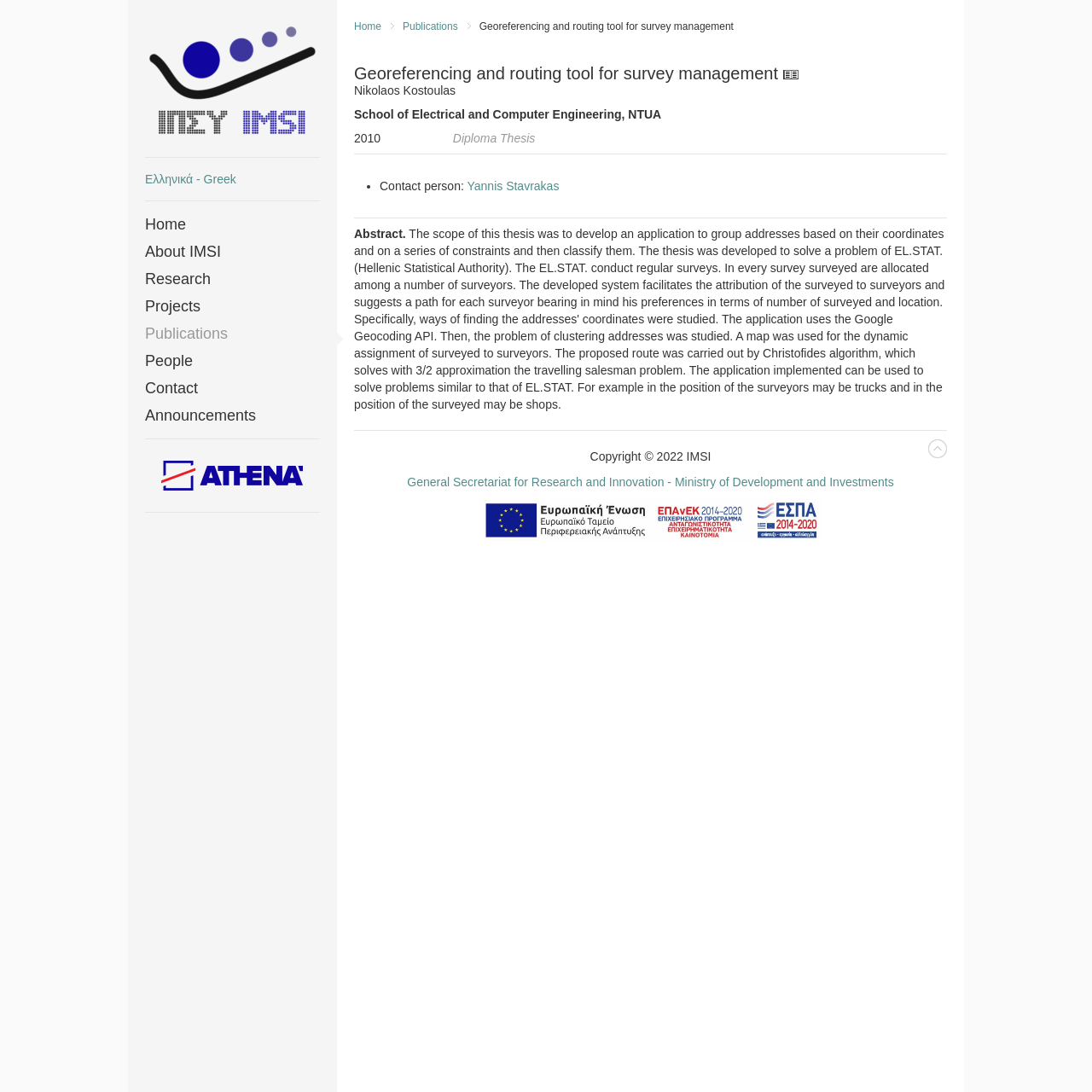Provide an in-depth description of the elements and layout of the webpage.

The webpage is about a publication details page, specifically showcasing a georeferencing and routing tool for survey management. At the top left, there is a navigation menu with links to various sections of the website, including Home, About IMSI, Research, Projects, Publications, People, Contact, and Announcements. Below this menu, there is a secondary navigation menu with links to Home and Publications.

The main content of the page is divided into sections. The first section displays the title of the publication, "Georeferencing and routing tool for survey management", in a large font, followed by a link to the full text. Below this, there is information about the author, Nikolaos Kostoulas, and the institution, School of Electrical and Computer Engineering, NTUA. The publication year, 2010, and type, Diploma Thesis, are also mentioned.

Further down, there is a section with a list marker and a label "Contact person:", followed by a link to the contact person, Yannis Stavrakas. Below this, there is an abstract section, marked with the label "Abstract.".

At the bottom of the page, there is a footer section with copyright information, "Copyright © 2022 IMSI", and a link to the General Secretariat for Research and Innovation - Ministry of Development and Investments. There is also an image of the ESPA banner in the footer section.